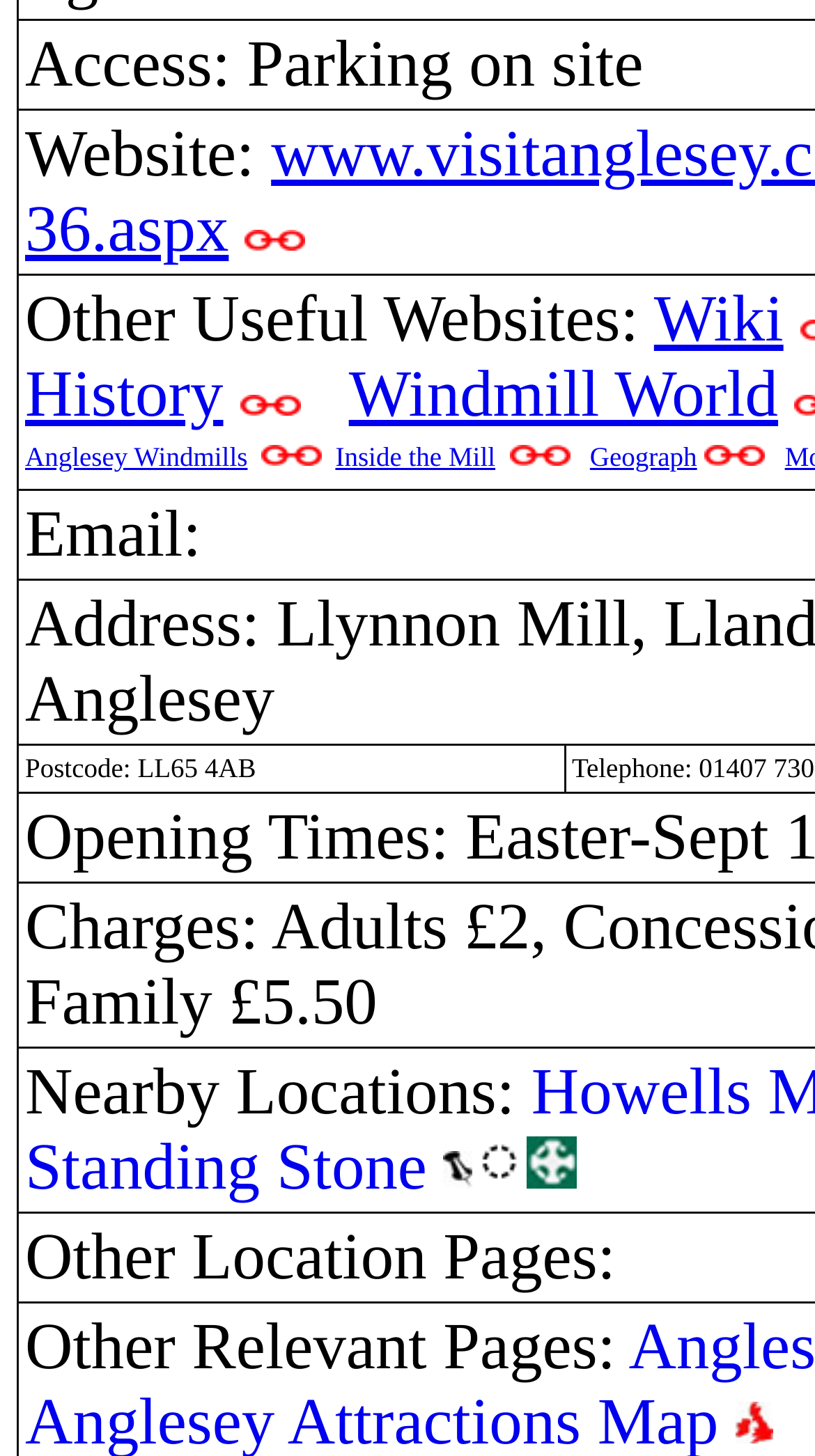Answer the question using only a single word or phrase: 
How many links are there on the webpage?

14